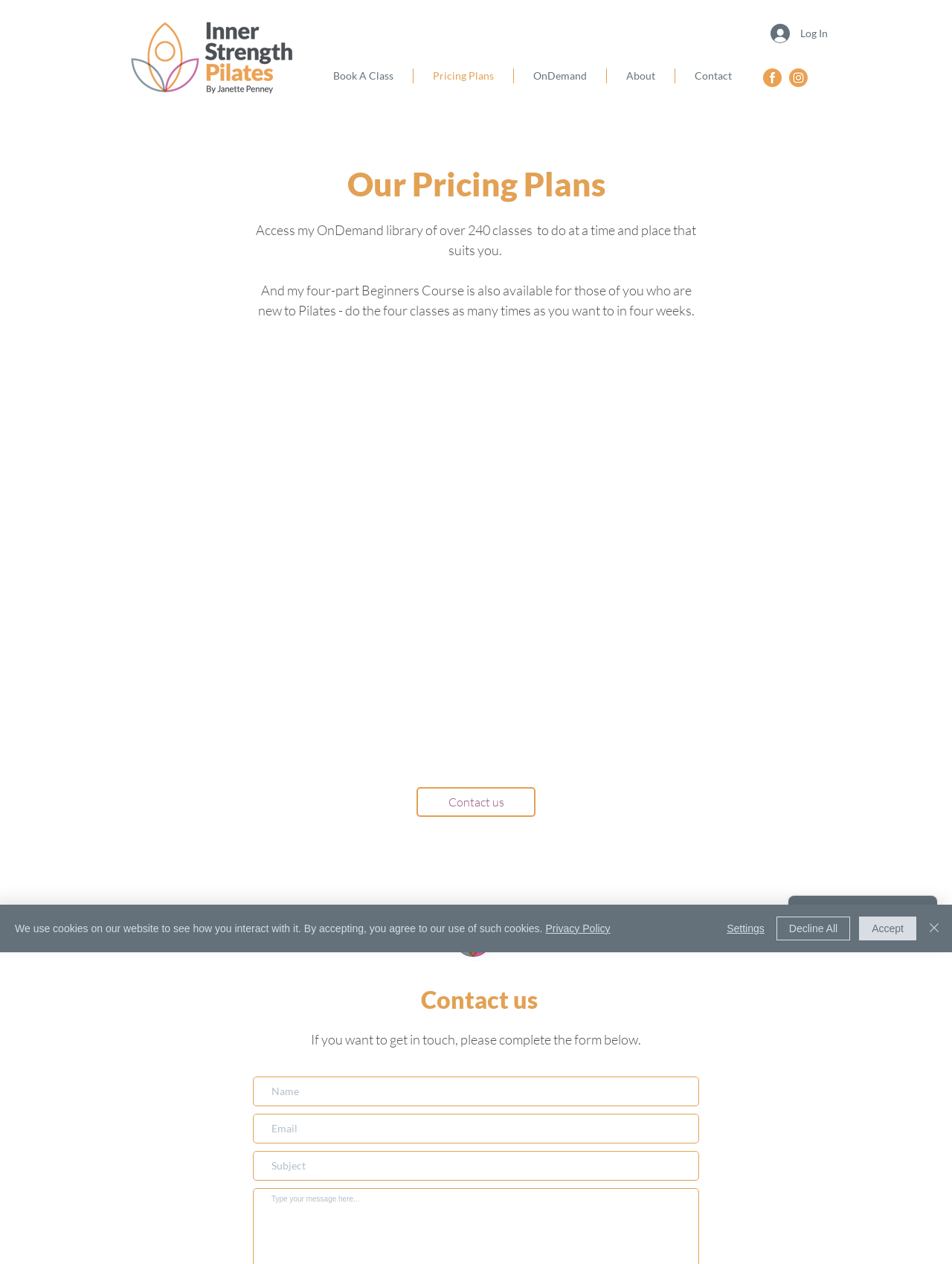Find and indicate the bounding box coordinates of the region you should select to follow the given instruction: "View pricing plans".

[0.434, 0.054, 0.539, 0.066]